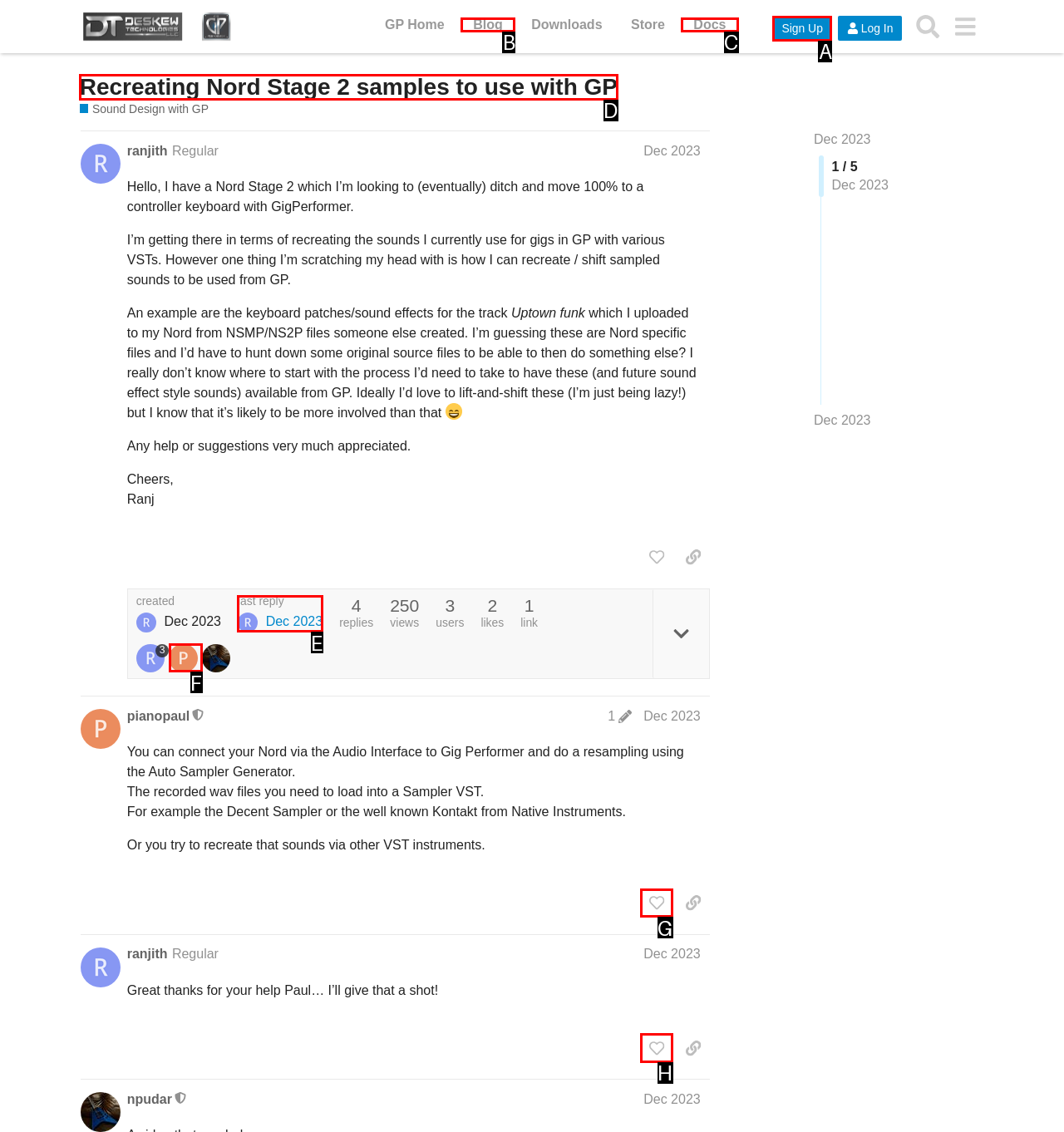Identify the correct letter of the UI element to click for this task: Click on the 'Sign Up' button
Respond with the letter from the listed options.

A